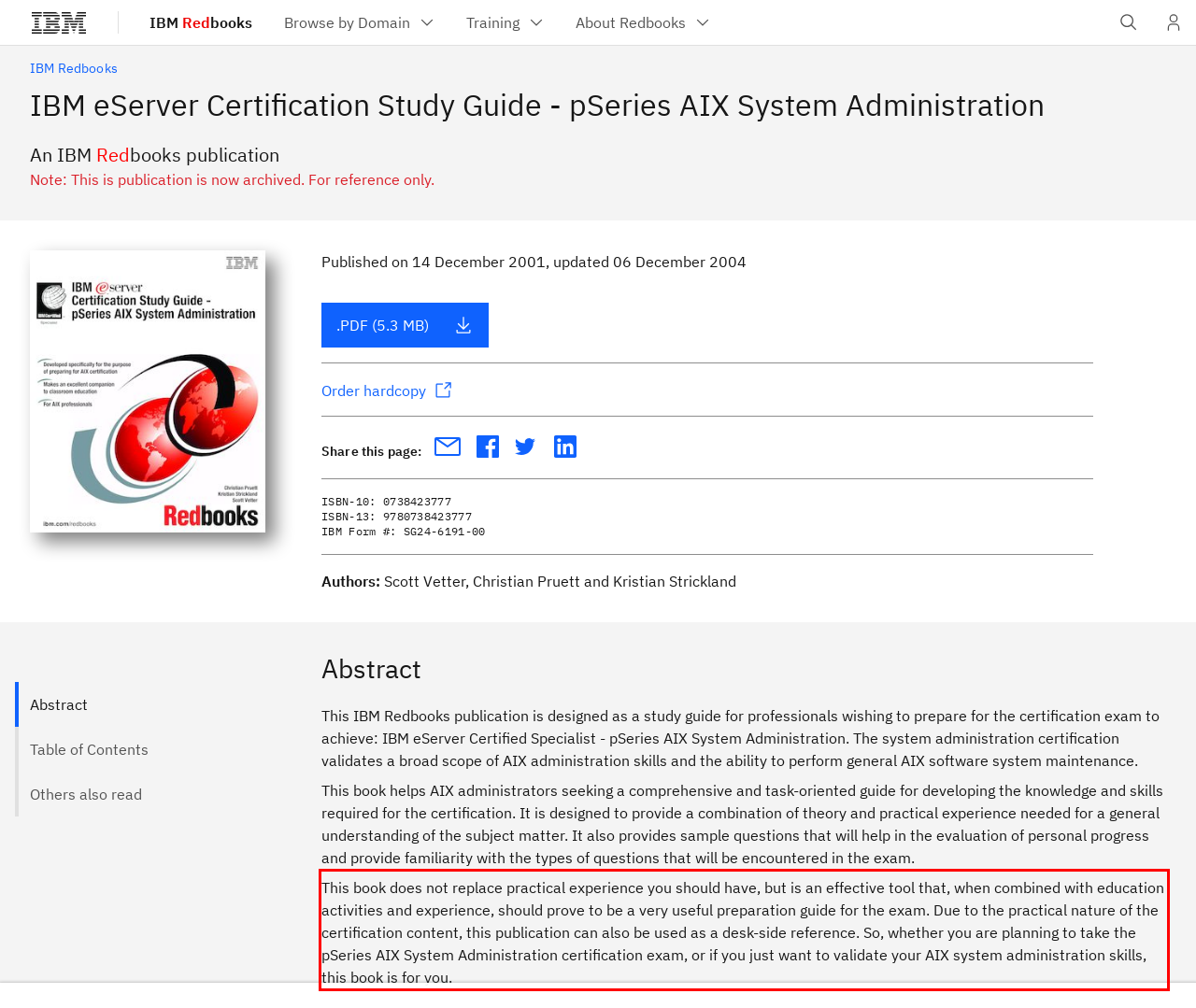Analyze the screenshot of the webpage and extract the text from the UI element that is inside the red bounding box.

This book does not replace practical experience you should have, but is an effective tool that, when combined with education activities and experience, should prove to be a very useful preparation guide for the exam. Due to the practical nature of the certification content, this publication can also be used as a desk-side reference. So, whether you are planning to take the pSeries AIX System Administration certification exam, or if you just want to validate your AIX system administration skills, this book is for you.